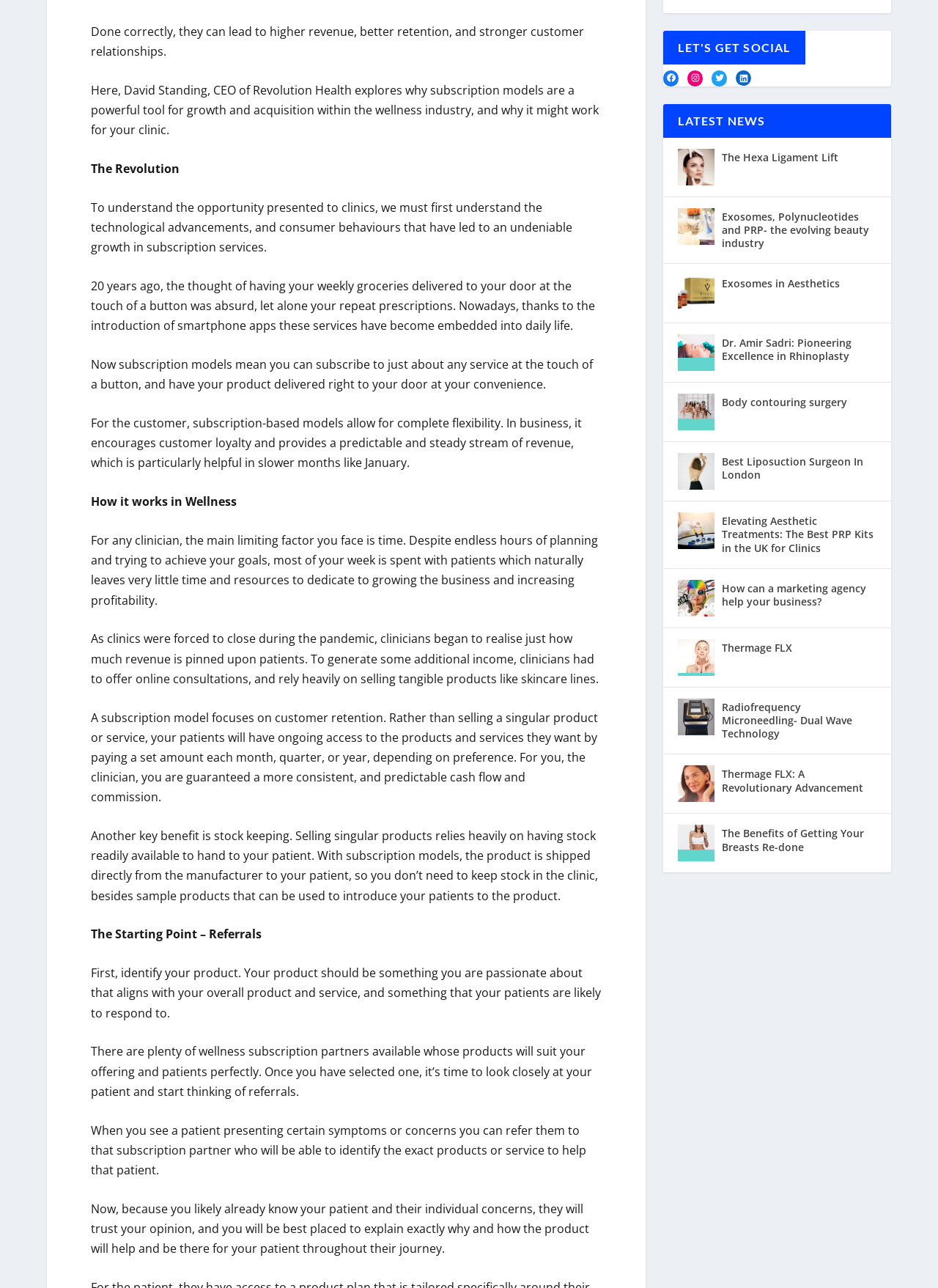Identify the bounding box coordinates for the UI element described as: "The Hexa Ligament Lift". The coordinates should be provided as four floats between 0 and 1: [left, top, right, bottom].

[0.77, 0.115, 0.894, 0.129]